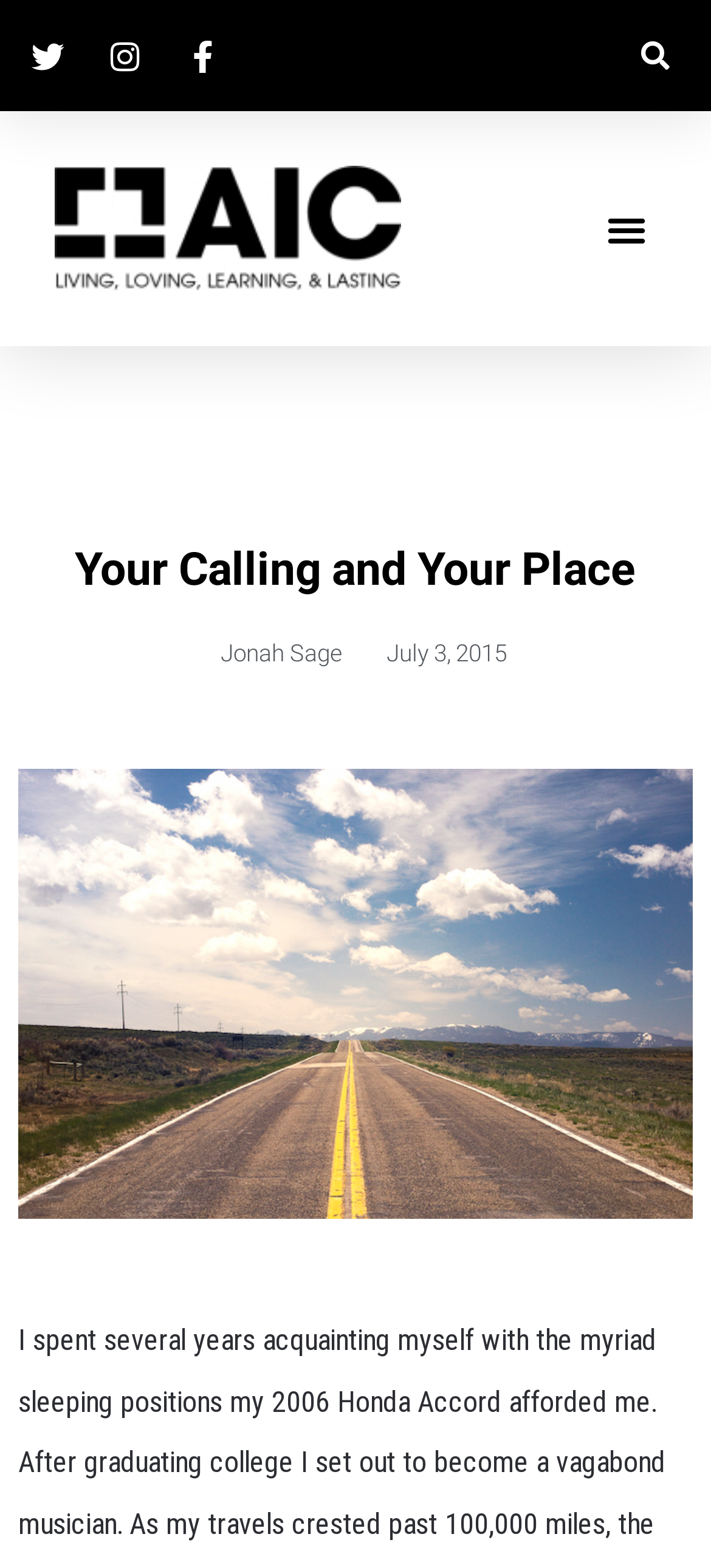Provide an in-depth caption for the elements present on the webpage.

The webpage appears to be a blog post or article titled "Your Calling and Your Place - Am I Called?" with a focus on personal reflection and spirituality. 

At the top left of the page, there are three links side by side, likely representing navigation or menu options. To the right of these links, there is a search bar with a "Search" button. 

Below the navigation links, there is a logo image, "new_aic_logo", which takes up a significant portion of the top section of the page. 

On the top right, there is a "Menu Toggle" button, which is currently not expanded. 

The main content of the page begins with a heading, "Your Calling and Your Place", which spans almost the entire width of the page. 

Below the heading, there is a byline, "Jonah Sage", followed by a date, "July 3, 2015", which is linked. The date is also marked with a timestamp. 

The meta description provides a glimpse into the article's content, suggesting that it will explore the idea that just as a tree needs to be rooted in the soil, the human soul needs to be grounded in a certain way.